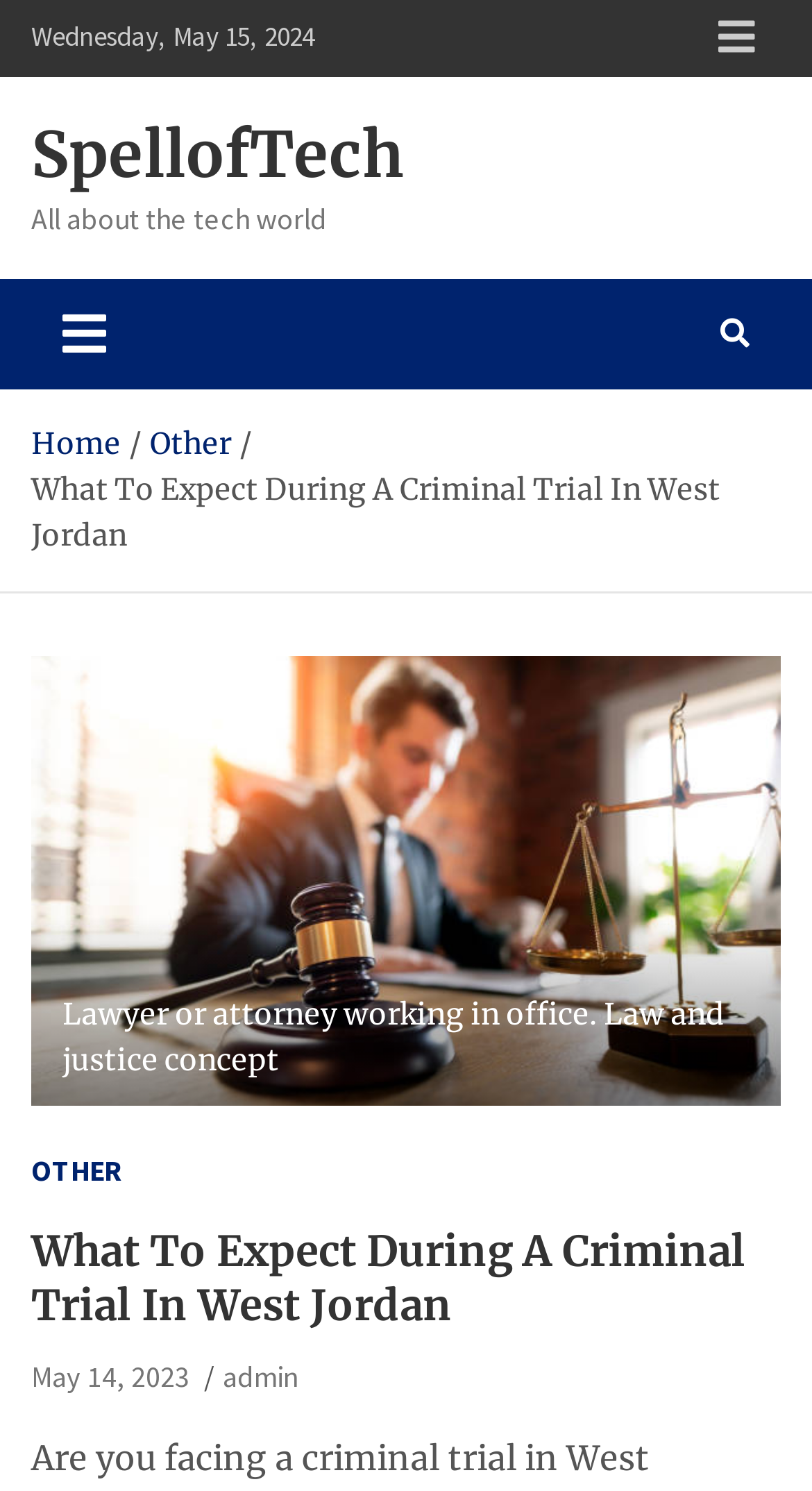Identify the bounding box coordinates for the element you need to click to achieve the following task: "Mute the audio". Provide the bounding box coordinates as four float numbers between 0 and 1, in the form [left, top, right, bottom].

None